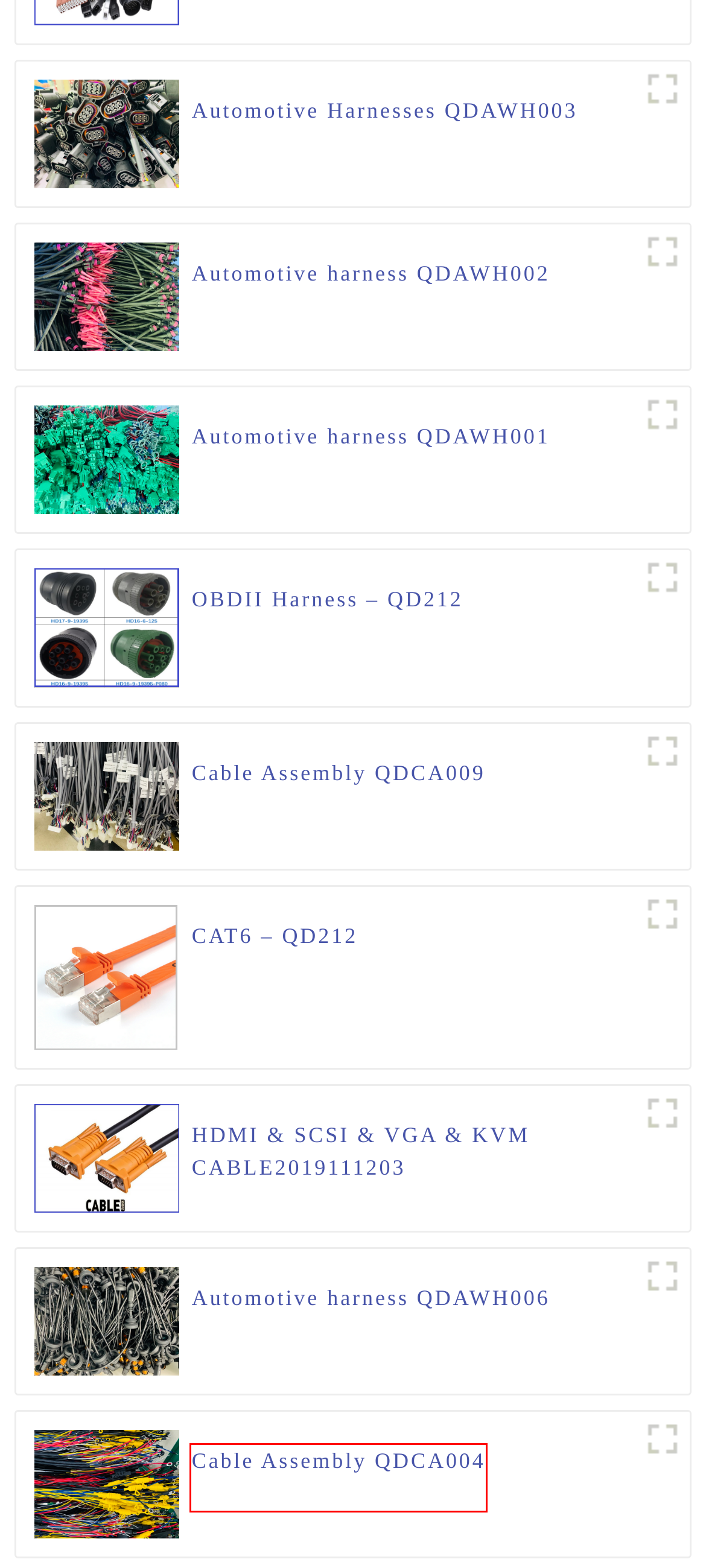Analyze the screenshot of a webpage that features a red rectangle bounding box. Pick the webpage description that best matches the new webpage you would see after clicking on the element within the red bounding box. Here are the candidates:
A. China OEM strain relief wiring harness Manufacturer and Factory | Qidi CN
B. China KF2EDGK-5.08 to Insulated Ring Terminal cable harness Manufacturer and Factory | Qidi CN
C. China 6pin female waterproof YAZAKI auto harness Manufacturer and Factory | Qidi CN
D. China OEM OBD cable assembly Manufacturer and Factory | Qidi CN
E. China YELLOW KVM MALE TO MALE CABLE Manufacturer and Factory | Qidi CN
F. China  Yellow Fuse Holder Waterproof IP67 wiring harness Manufacturer and Factory | Qidi CN
G. China OEM Orange CAT7 cable assembly Manufacturer and Factory | Qidi CN
H. China CE Approved LIYCY LIYY LI2YY OEM harness Manufacturer and Factory | Qidi CN

F